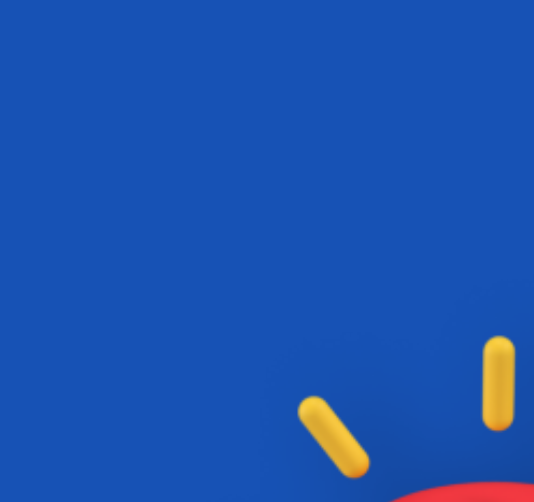Provide an in-depth description of the image you see.

The image features a vibrant blue background with a dynamic design element at the bottom. This design includes a prominent red section, suggesting an emphasis on alertness or attention, further complemented by several yellow rays or lines extending outward. This visual might symbolize protection or security, resonating with the accompanying theme of safeguarding homes. The context relates to locksmith services, showcasing the importance of security measures such as key fobs and smart locks to protect against intruders. Overall, the image effectively captures the essence of safety and vigilance in home security.